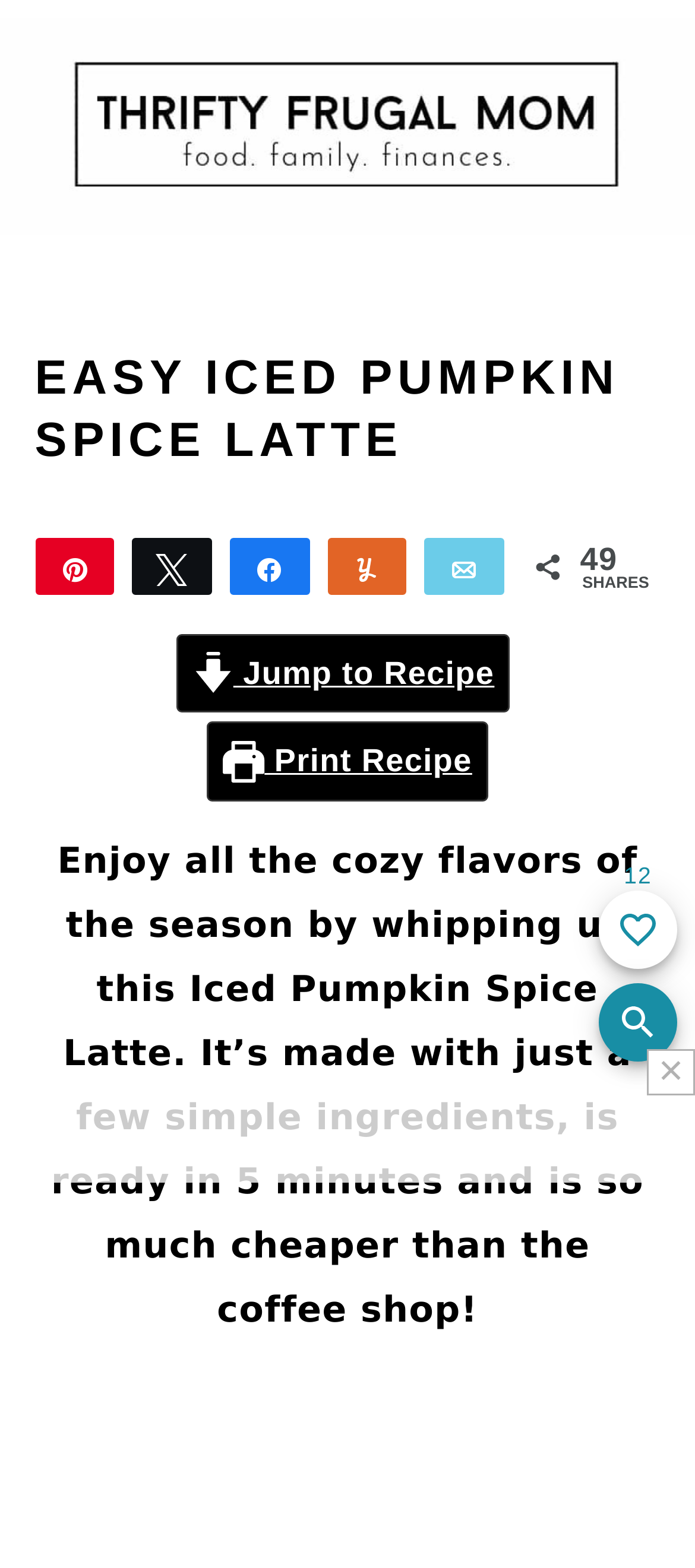Can users favorite this webpage?
Using the visual information, respond with a single word or phrase.

Yes